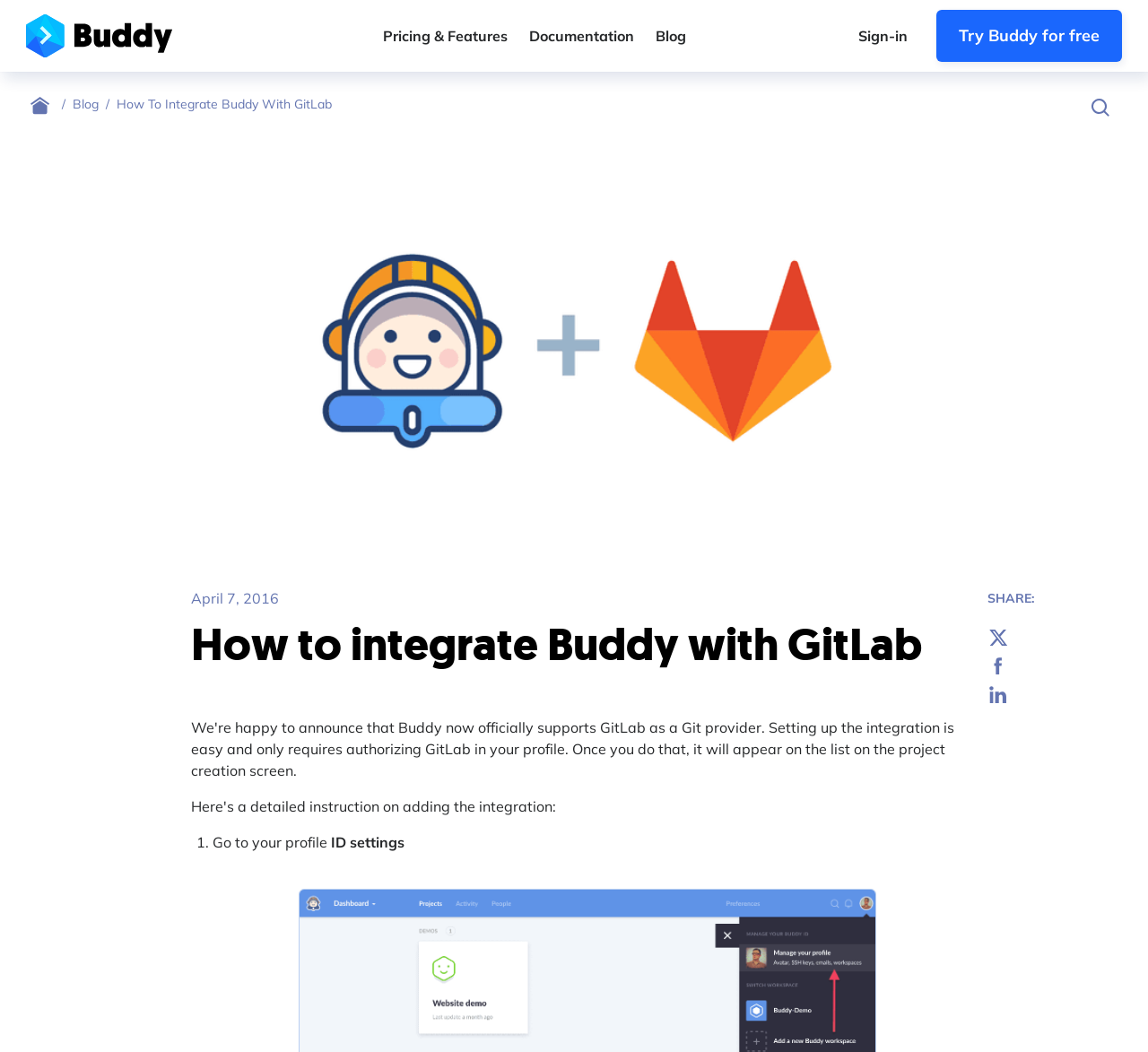Locate the bounding box of the user interface element based on this description: "aria-label="Home page"".

[0.023, 0.089, 0.063, 0.109]